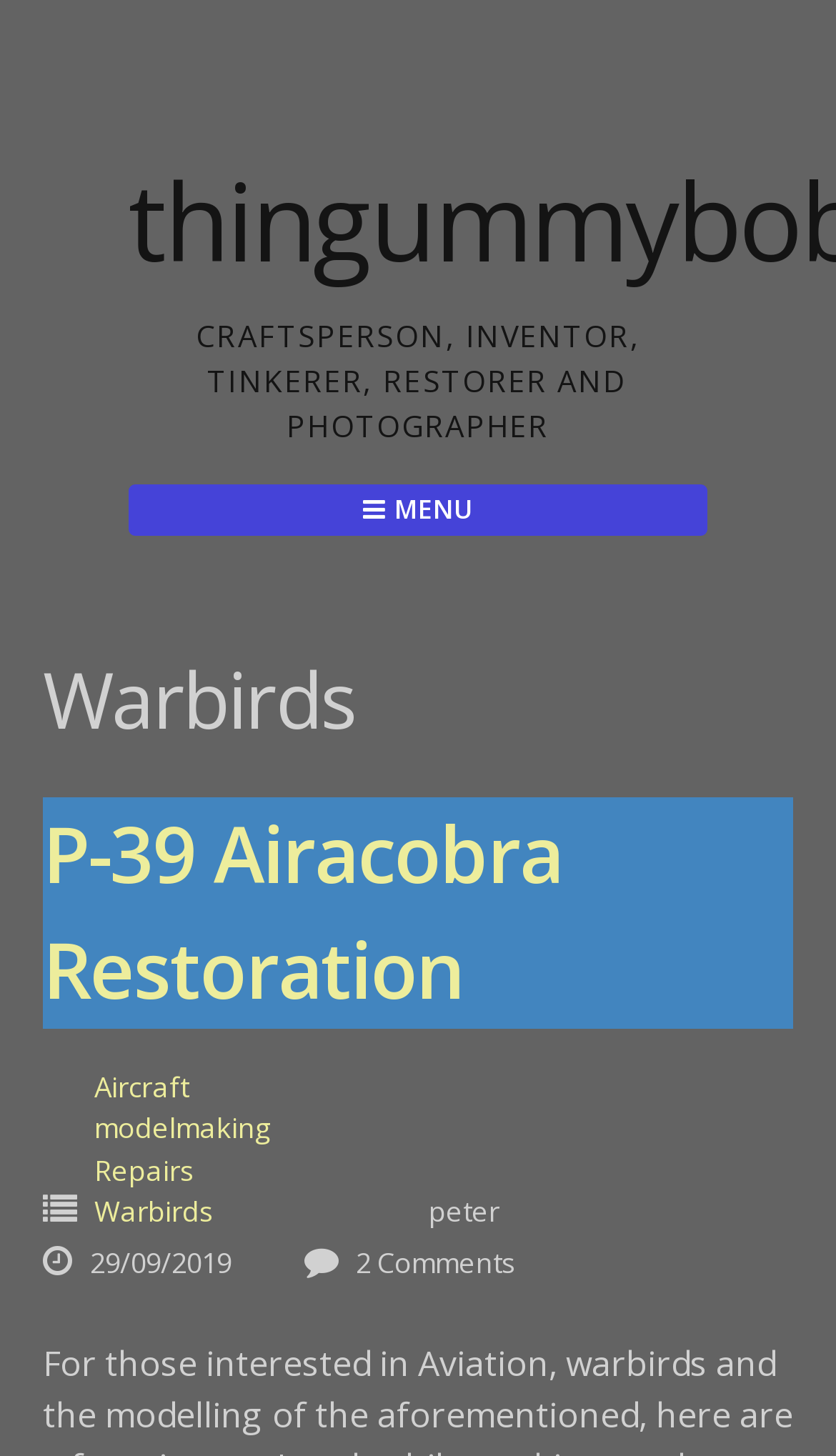Answer the following inquiry with a single word or phrase:
What type of aircraft is being restored?

P-39 Airacobra